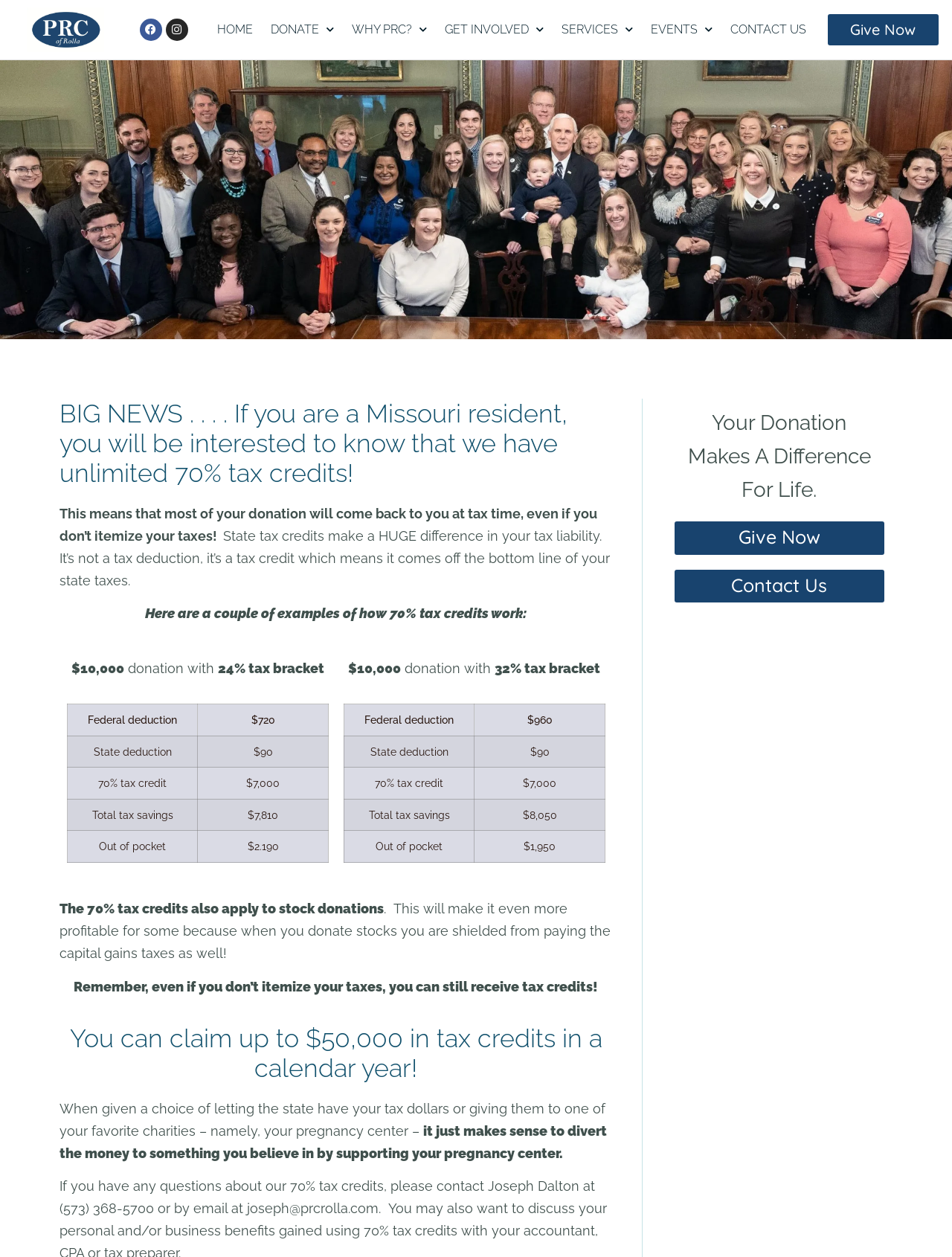Pinpoint the bounding box coordinates of the clickable area necessary to execute the following instruction: "Click on the 'CONTACT US' link". The coordinates should be given as four float numbers between 0 and 1, namely [left, top, right, bottom].

[0.758, 0.01, 0.857, 0.037]